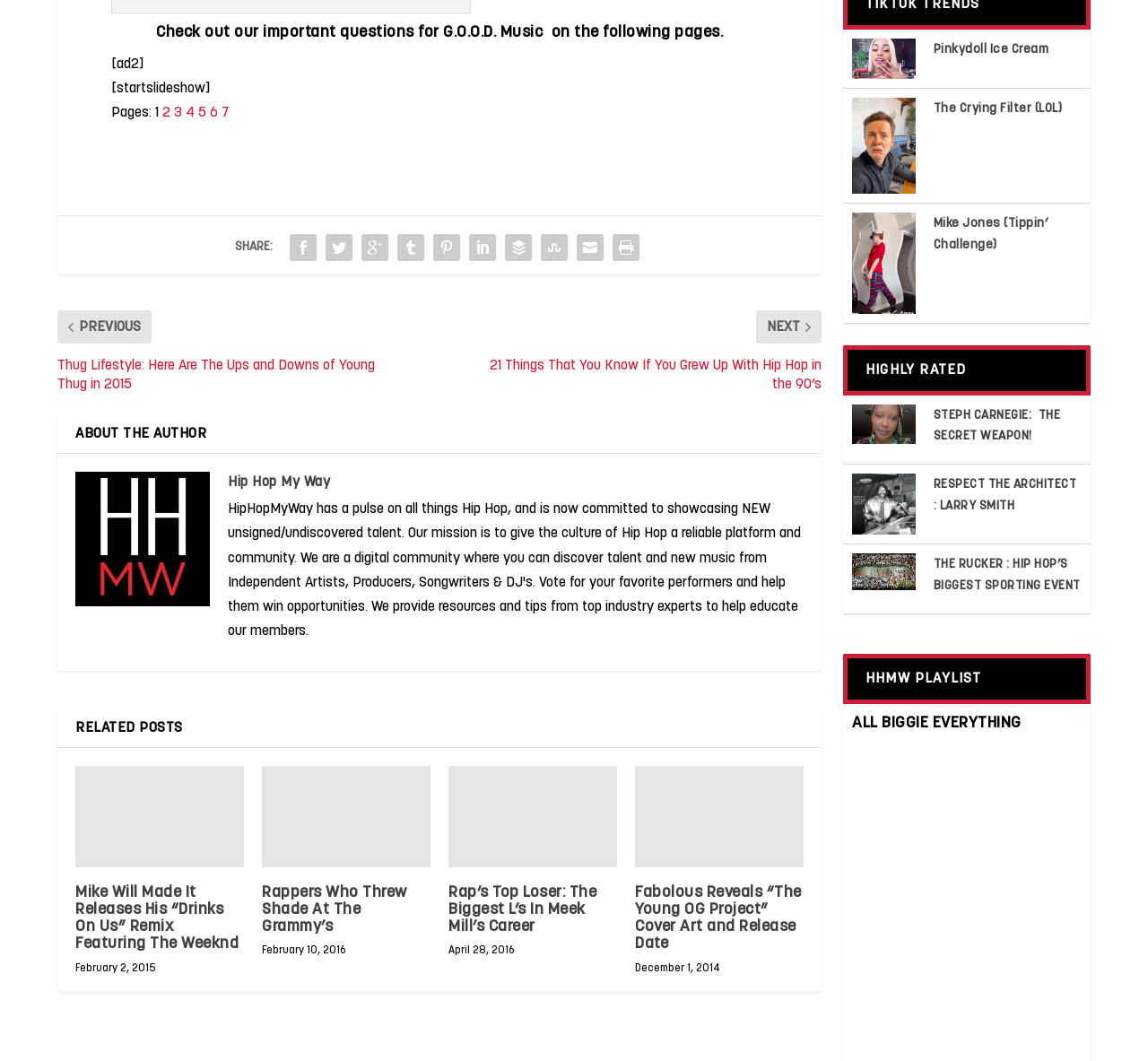Please predict the bounding box coordinates (top-left x, top-left y, bottom-right x, bottom-right y) for the UI element in the screenshot that fits the description: parent_node: The Crying Filter (LOL)

[0.742, 0.092, 0.797, 0.183]